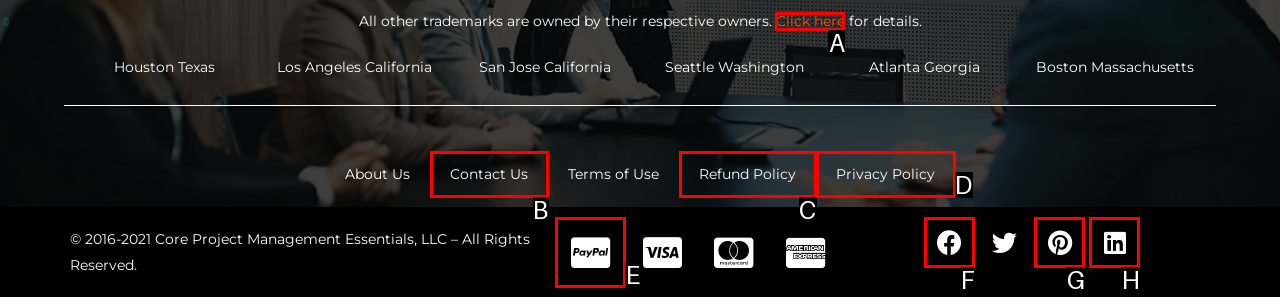Match the description: Click here to one of the options shown. Reply with the letter of the best match.

A